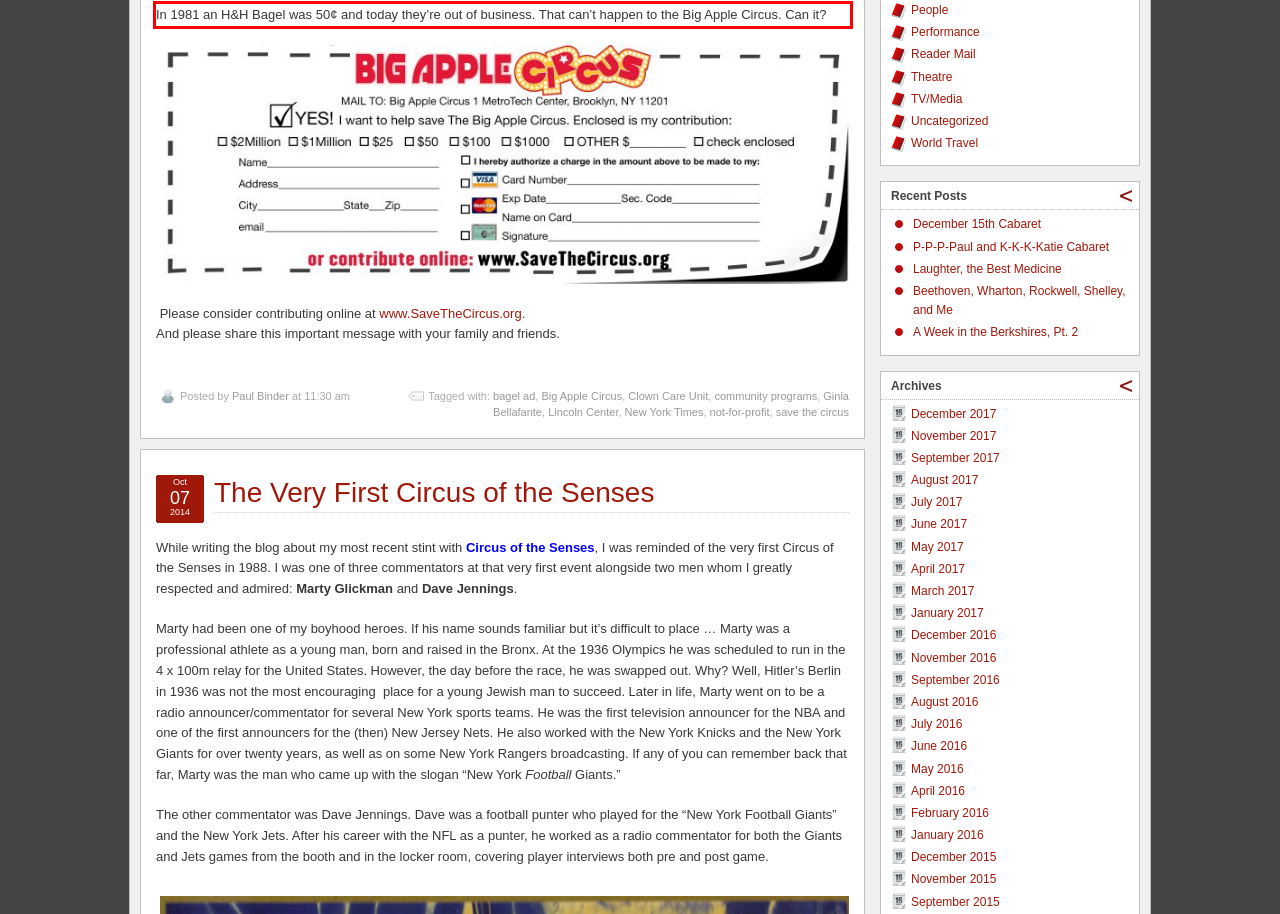From the provided screenshot, extract the text content that is enclosed within the red bounding box.

In 1981 an H&H Bagel was 50¢ and today they’re out of business. That can’t happen to the Big Apple Circus. Can it?